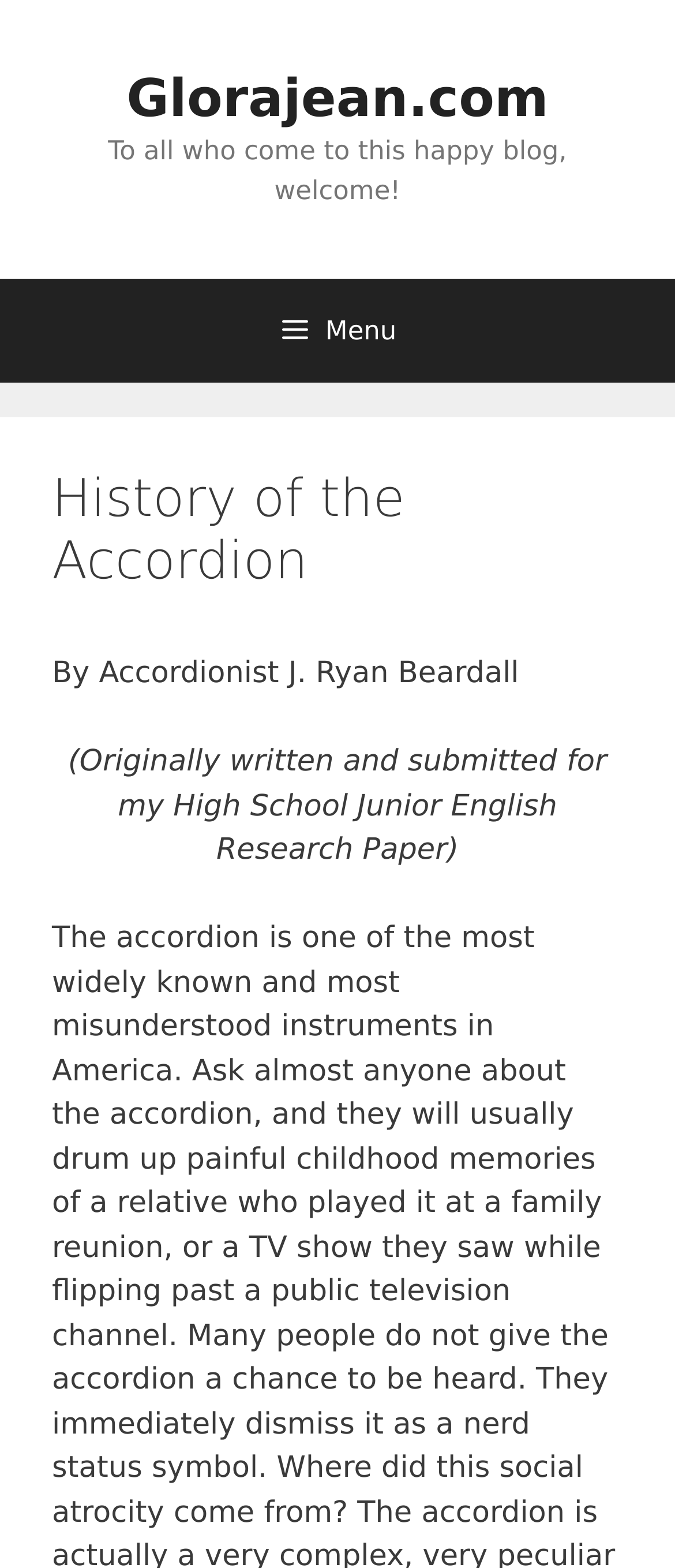Give a concise answer using only one word or phrase for this question:
What is the name of the website?

Glorajean.com